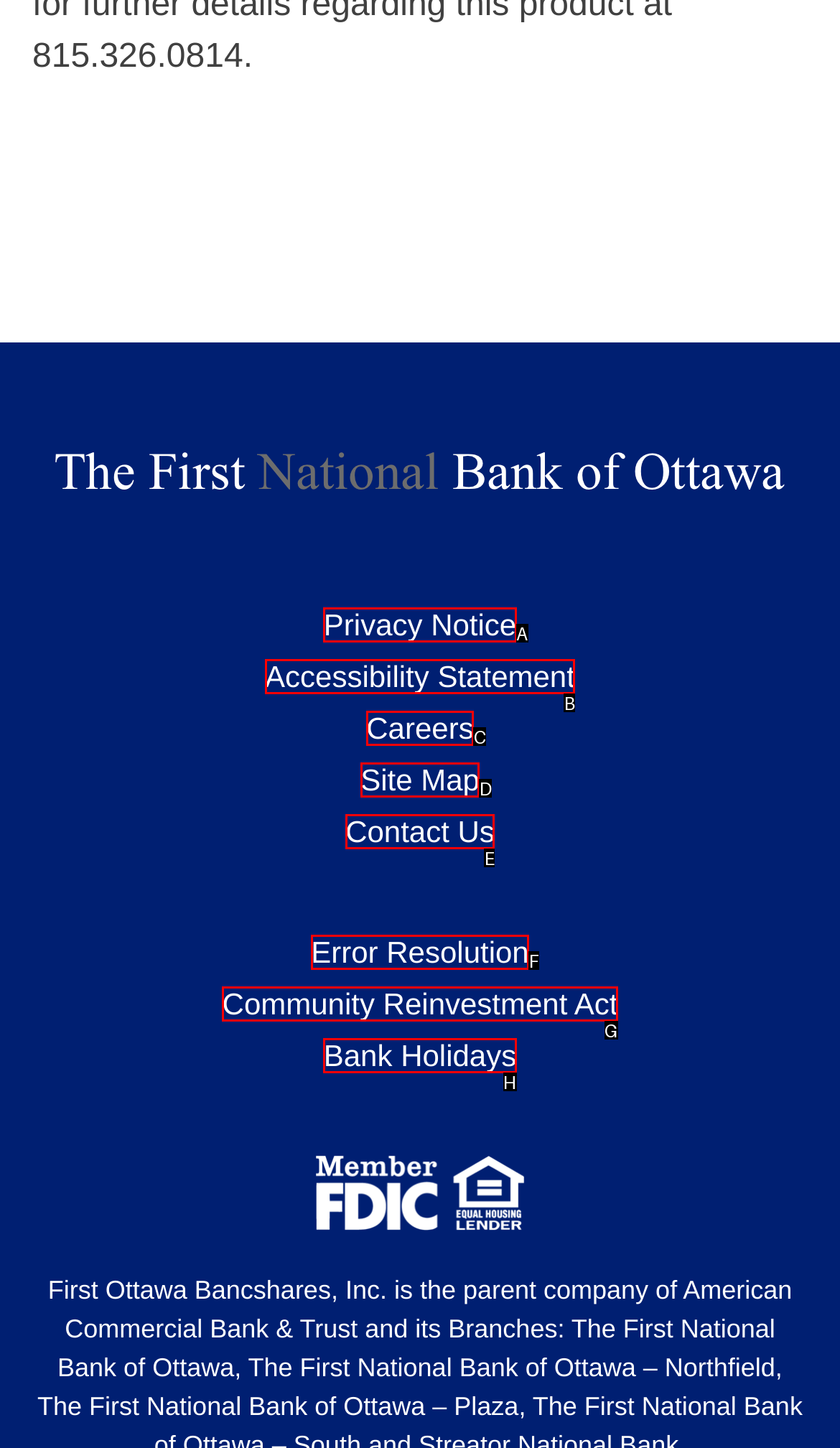From the description: Careers, identify the option that best matches and reply with the letter of that option directly.

C